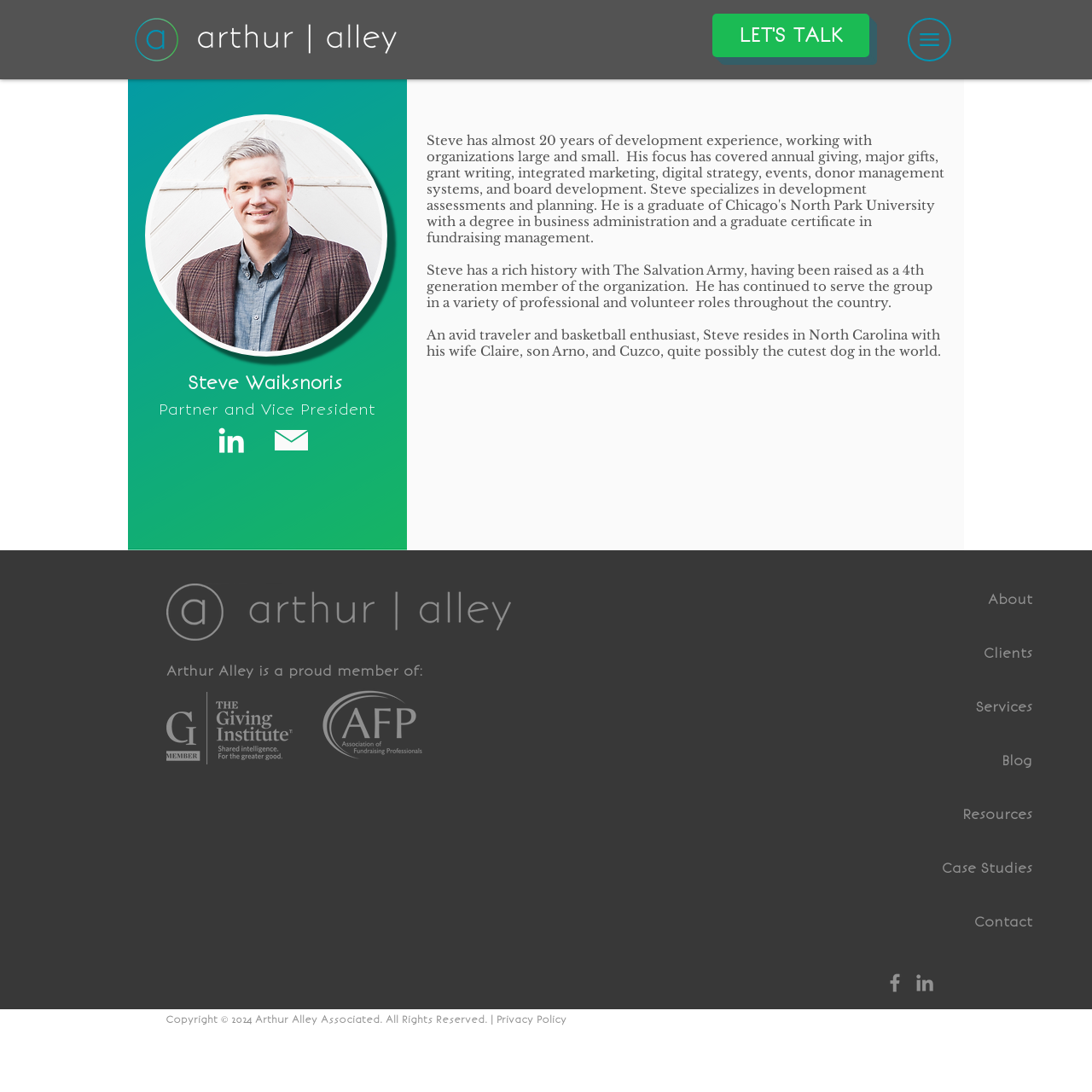What is Steve Waiksnoris's profession? Refer to the image and provide a one-word or short phrase answer.

Partner and Vice President